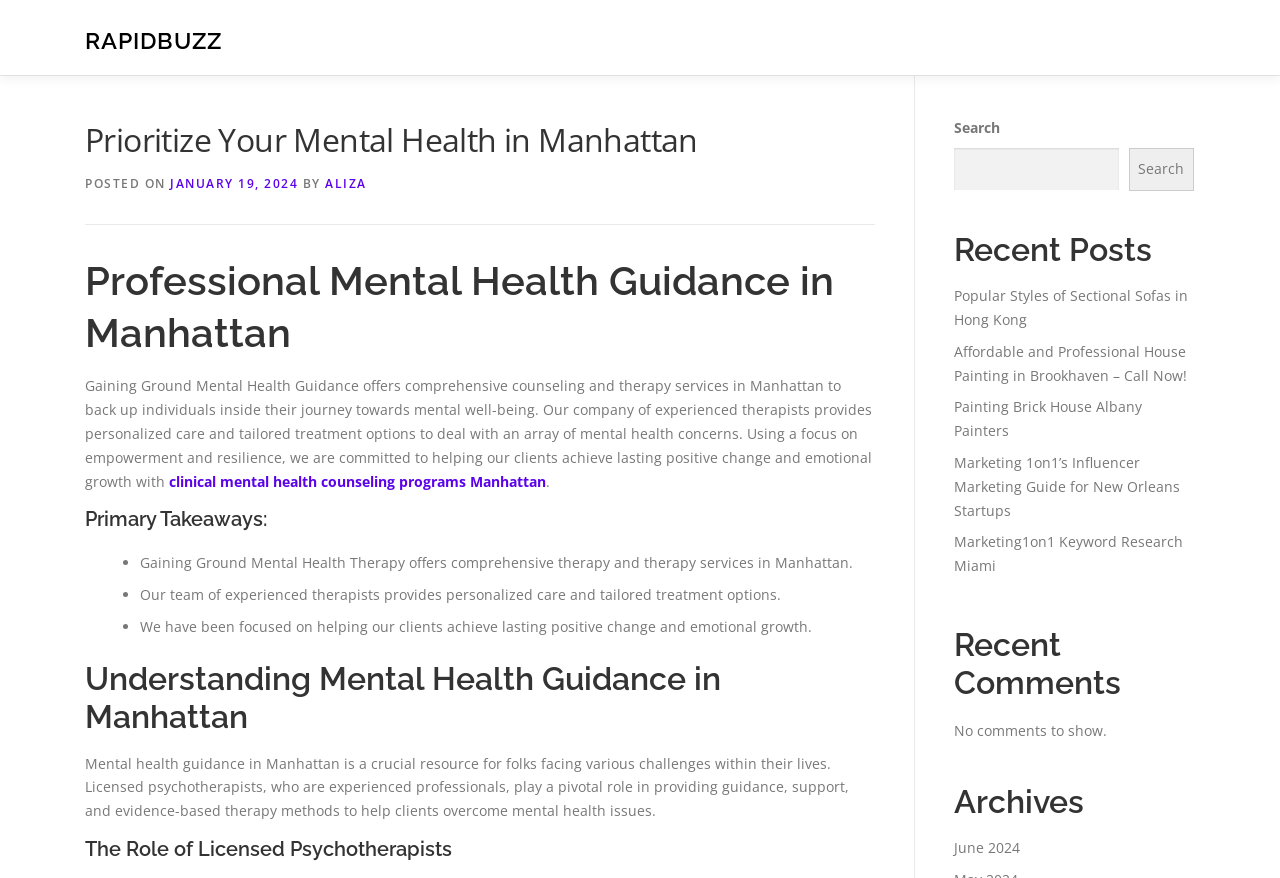Can you give a detailed response to the following question using the information from the image? What is the topic of the first recent post?

I found the answer by looking at the links under the heading 'Recent Posts', and the first link is 'Popular Styles of Sectional Sofas in Hong Kong'.